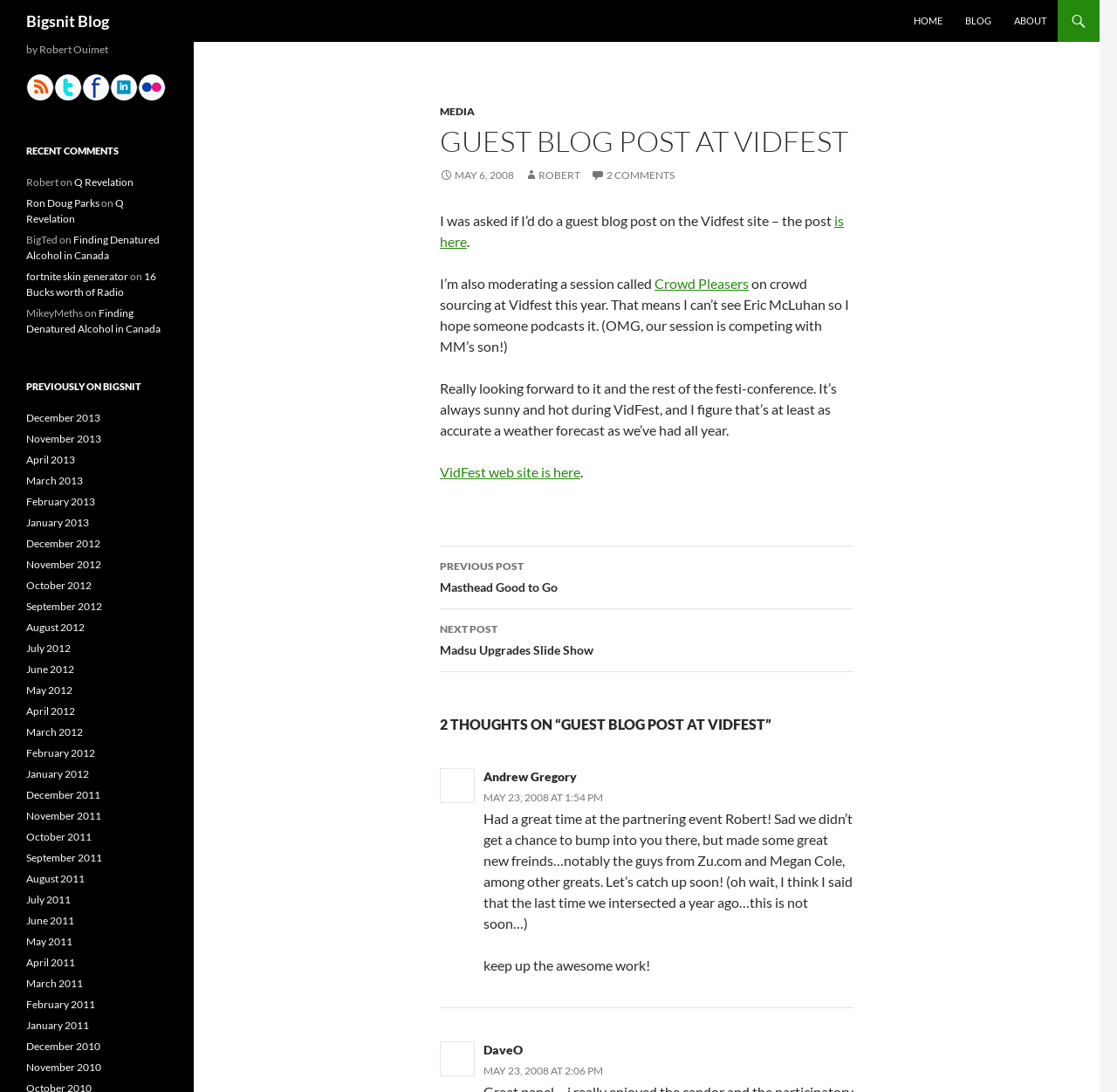Could you determine the bounding box coordinates of the clickable element to complete the instruction: "Contact the club"? Provide the coordinates as four float numbers between 0 and 1, i.e., [left, top, right, bottom].

None